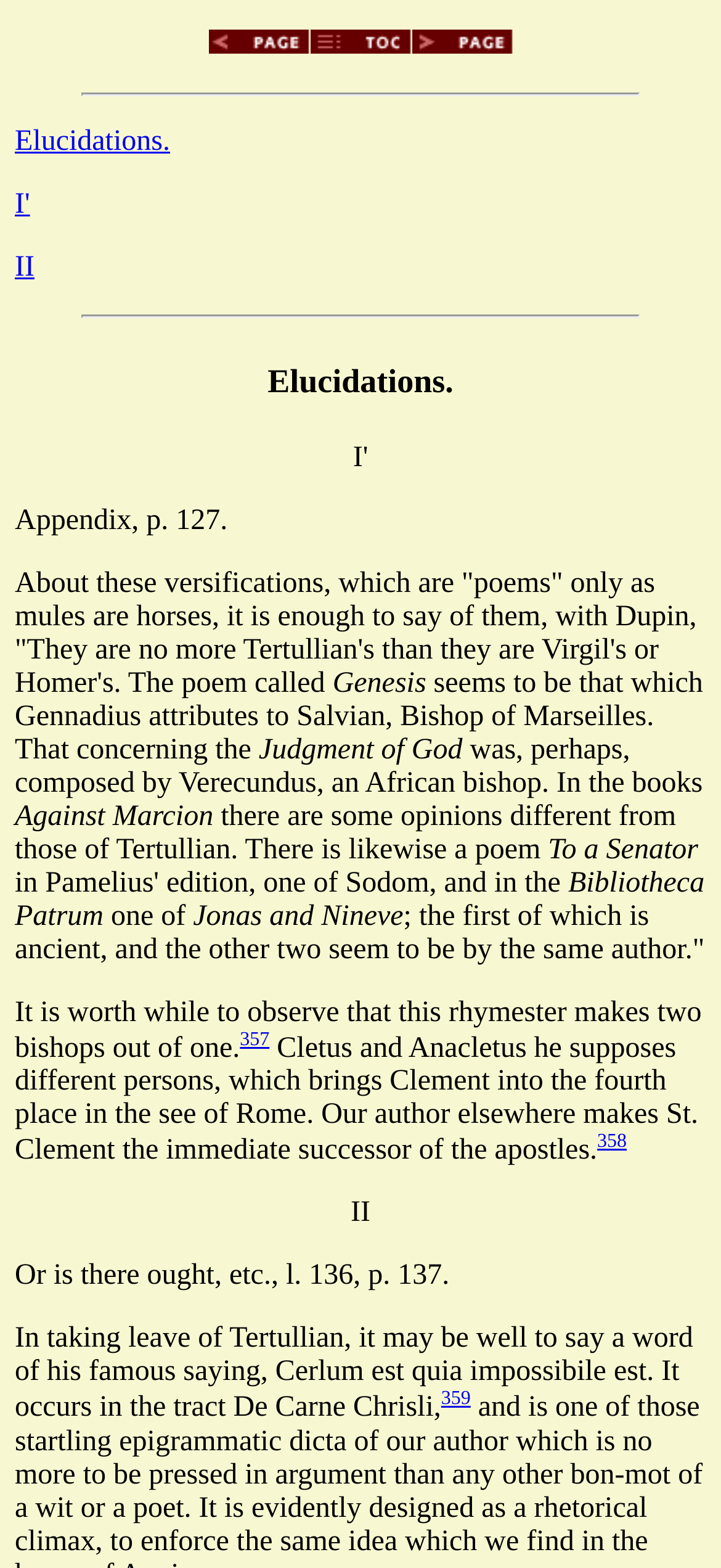Identify the bounding box coordinates for the UI element described by the following text: "alt="Previous Page"". Provide the coordinates as four float numbers between 0 and 1, in the format [left, top, right, bottom].

[0.288, 0.019, 0.429, 0.039]